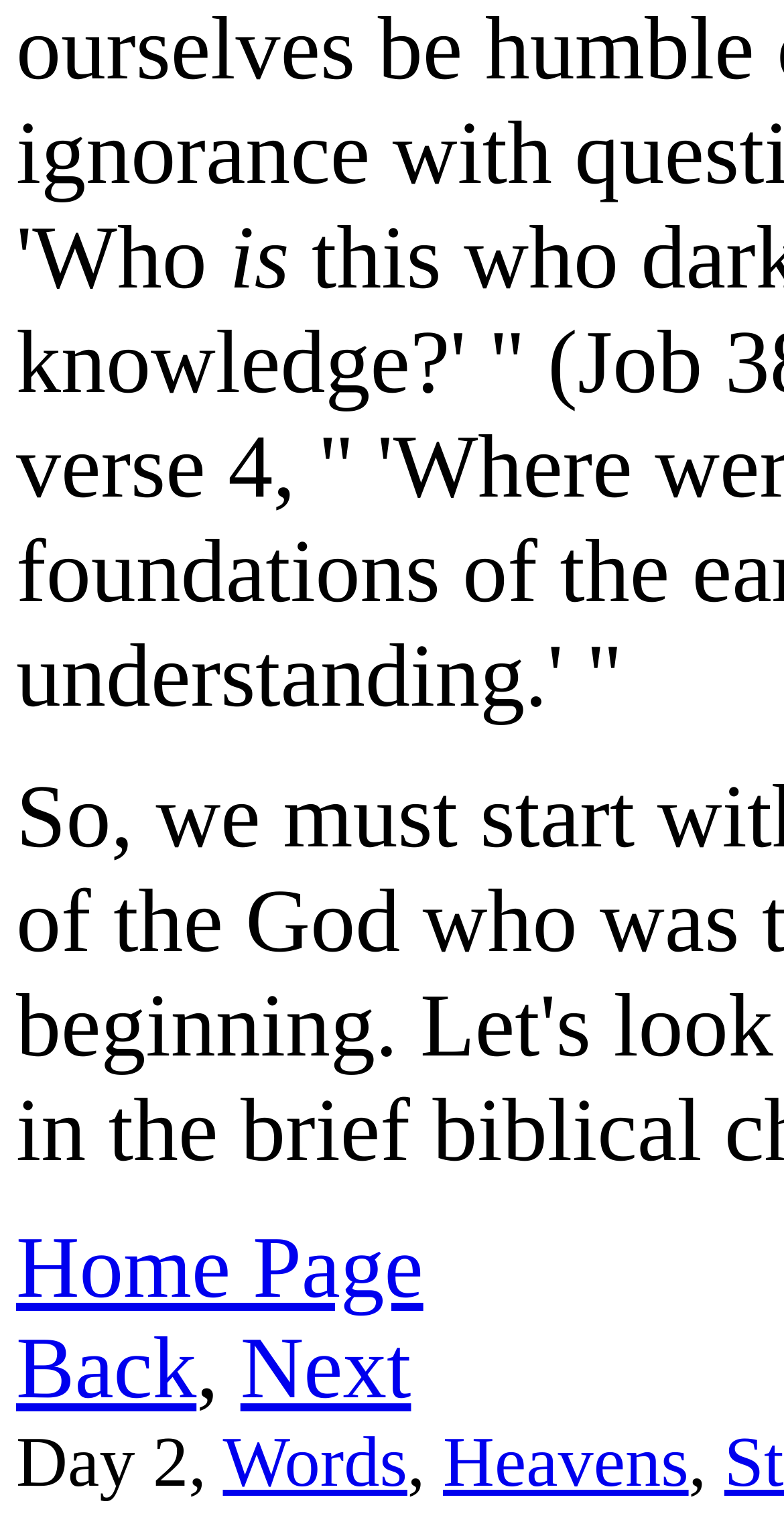How many links are there on the top?
Please answer the question with a single word or phrase, referencing the image.

3